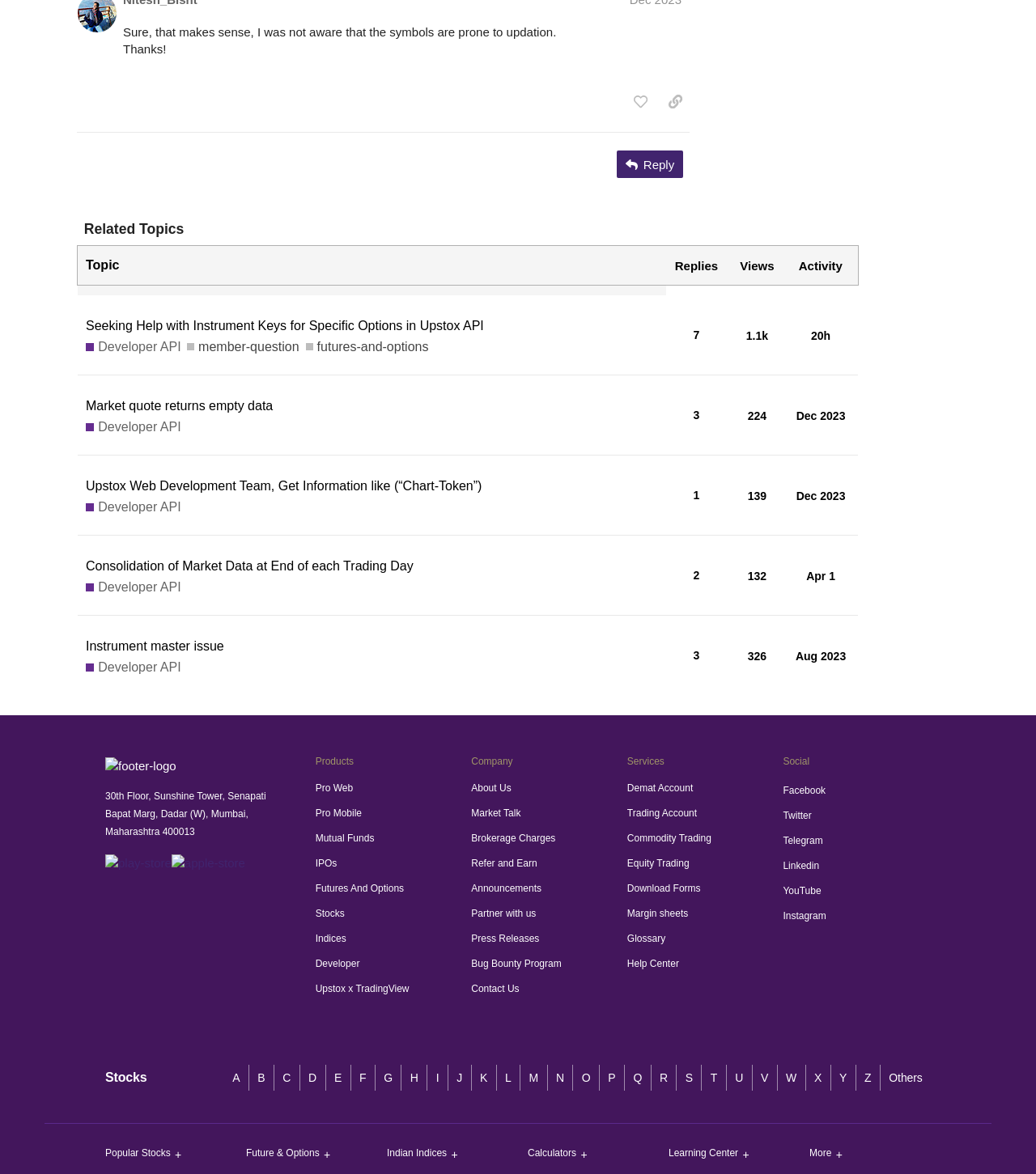Highlight the bounding box of the UI element that corresponds to this description: "S".

[0.653, 0.907, 0.678, 0.929]